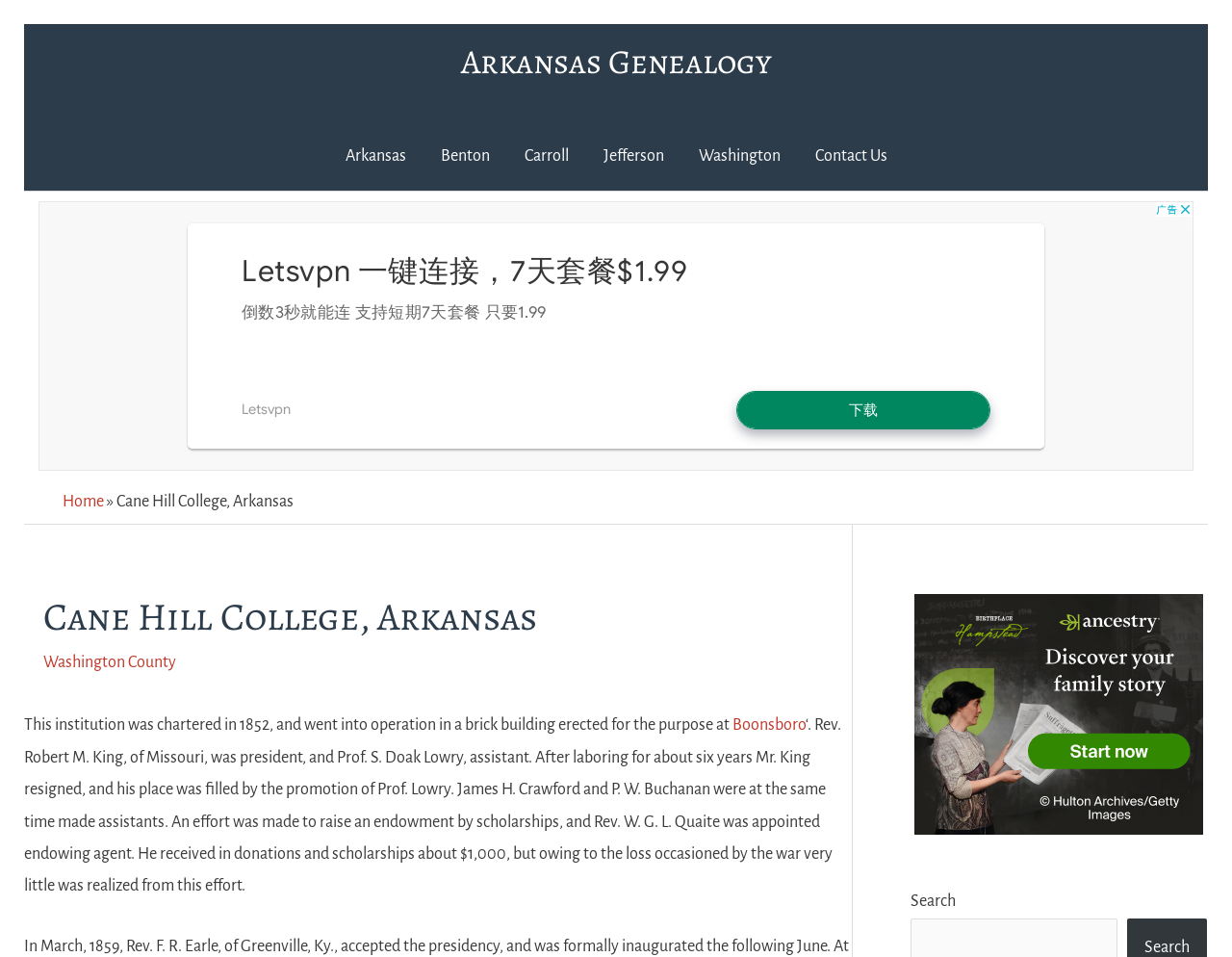Highlight the bounding box coordinates of the element that should be clicked to carry out the following instruction: "Login". The coordinates must be given as four float numbers ranging from 0 to 1, i.e., [left, top, right, bottom].

None